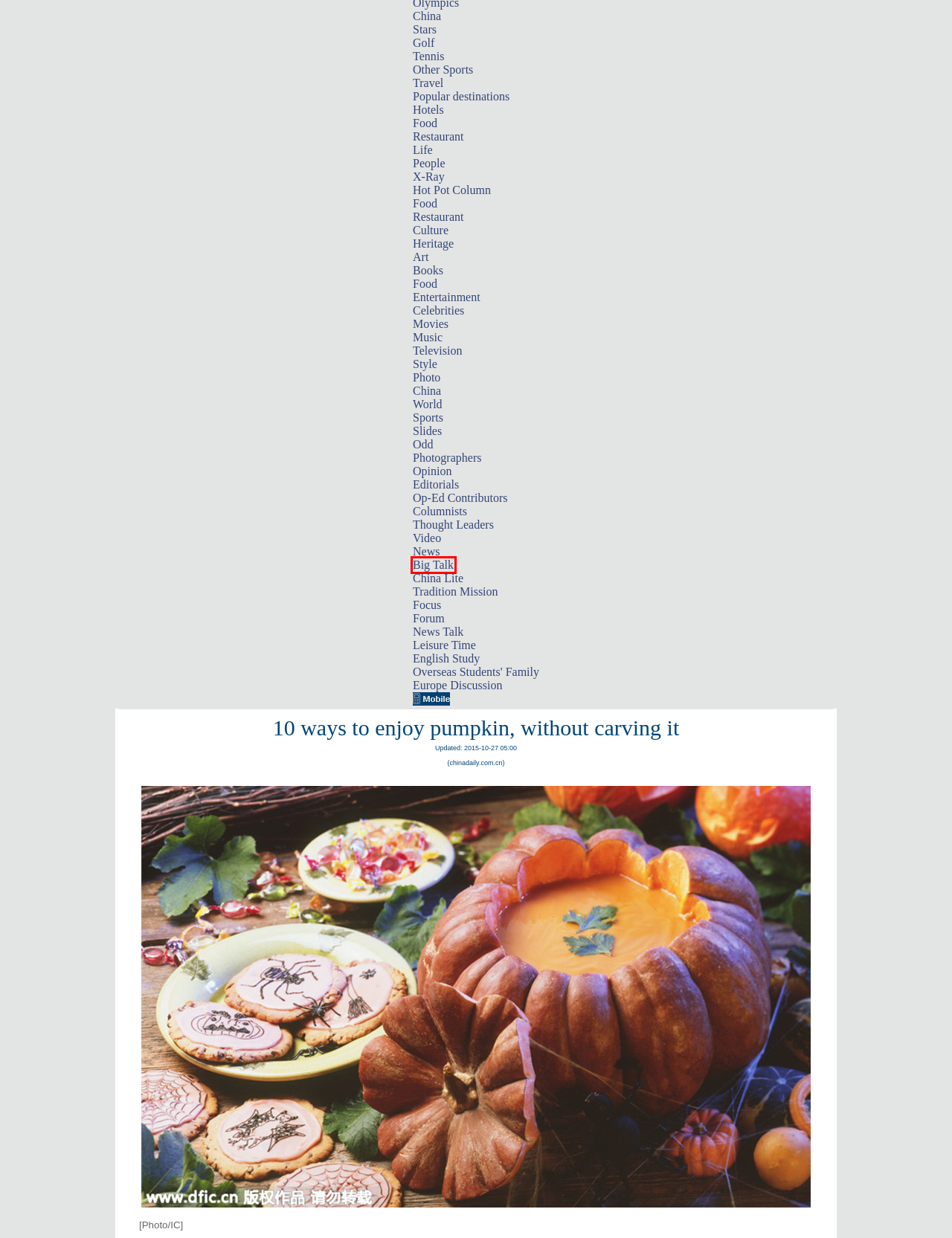You are given a screenshot of a webpage with a red rectangle bounding box around a UI element. Select the webpage description that best matches the new webpage after clicking the element in the bounding box. Here are the candidates:
A. Other Sports - USA - Chinadaily.com.cn
B. Op-Ed Contributors - USA - Chinadaily.com.cn
C. Books - USA - Chinadaily.com.cn
D. Celebrities
 - Chinadaily US Edition
E. Team China - USA - Chinadaily.com.cn
F. Restaurant - USA - Chinadaily.com.cn
G. Stars - USA - Chinadaily.com.cn
H. Big Talk - Video Interview, Talk with Elites of China and the world - China Daily USA

H